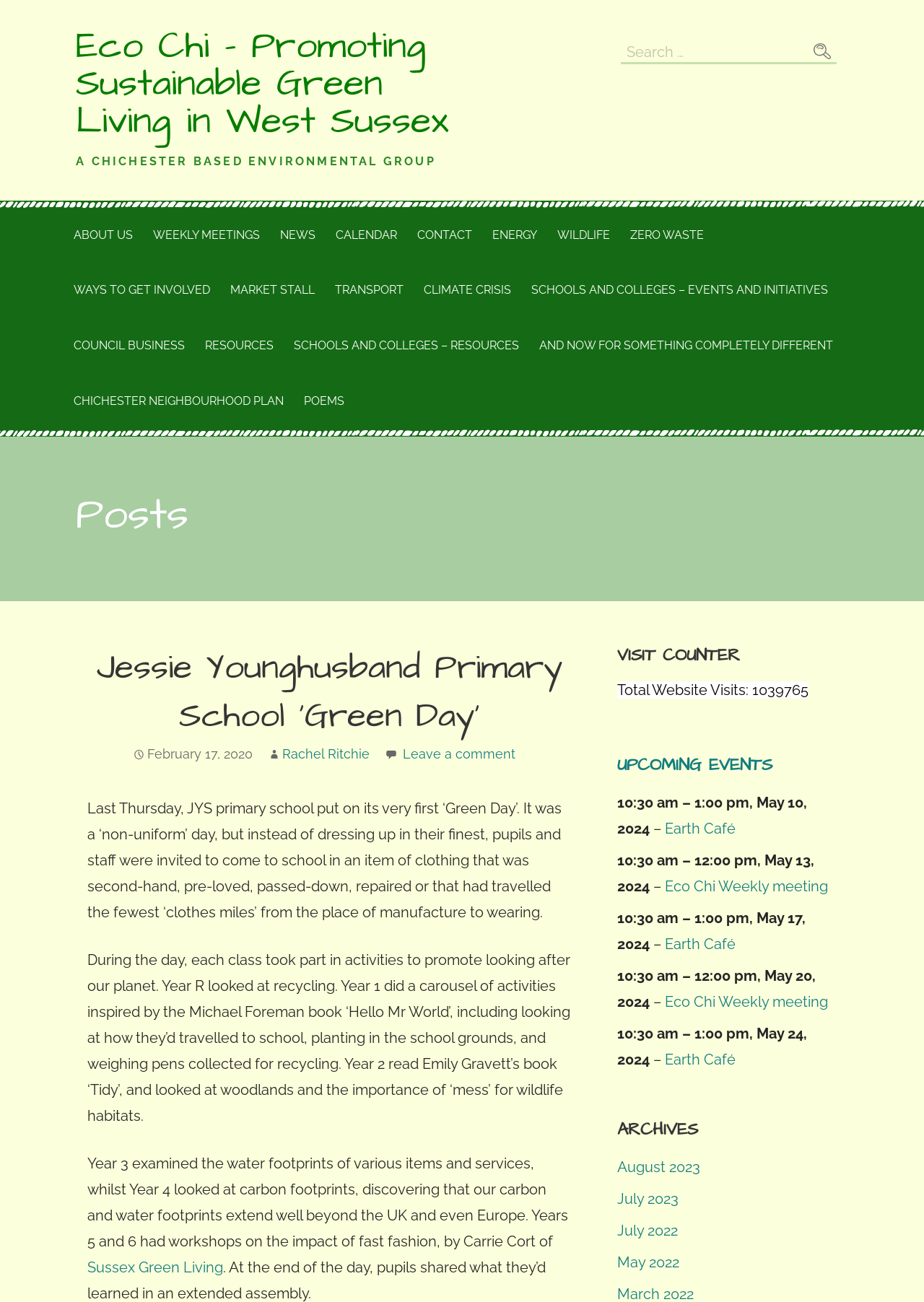Provide an in-depth caption for the webpage.

The webpage is about Eco Chi, an environmental group based in Chichester, promoting sustainable green living in West Sussex. At the top, there is a link to the group's website and a brief description of the organization. Below this, there is a search bar with a search button.

The main navigation menu is located below the search bar, with links to various sections of the website, including "About Us", "Weekly Meetings", "News", "Calendar", "Contact", "Energy", "Wildlife", "Zero Waste", and more.

The main content of the webpage is a blog post about Jessie Younghusband Primary School's "Green Day" event, which took place on February 17, 2020. The post describes the activities that the school's pupils and staff participated in to promote looking after the planet. There are also links to related resources and organizations.

To the right of the main content, there are several sections, including "Posts", "VISIT COUNTER", "UPCOMING EVENTS", and "ARCHIVES". The "VISIT COUNTER" section displays the total number of website visits. The "UPCOMING EVENTS" section lists several events, including meetings and gatherings, with dates, times, and locations. The "ARCHIVES" section provides links to past blog posts and events.

Overall, the webpage is well-organized and easy to navigate, with a clear focus on promoting sustainable living and environmental awareness in West Sussex.